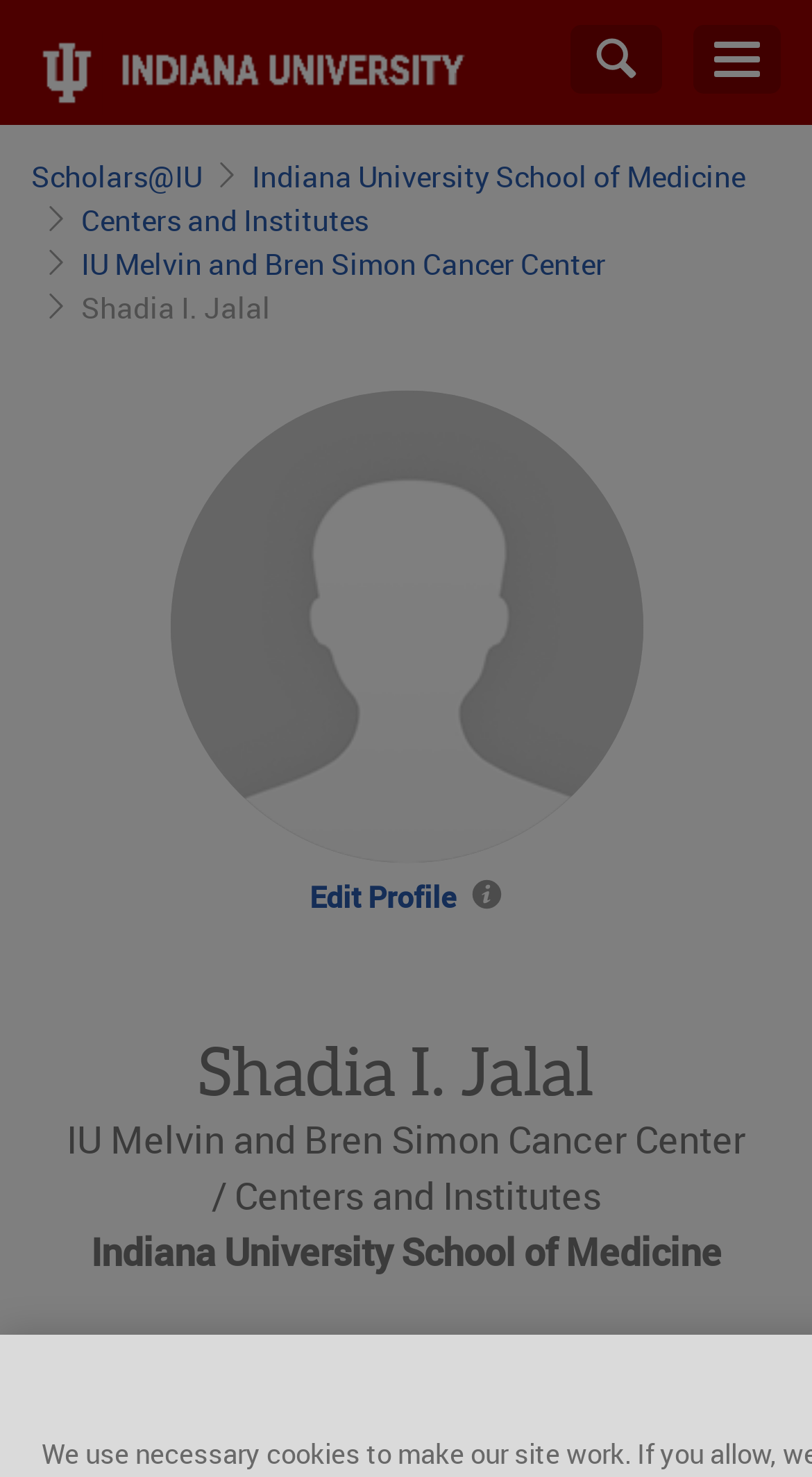Kindly provide the bounding box coordinates of the section you need to click on to fulfill the given instruction: "Visit IU homepage".

[0.038, 0.021, 0.576, 0.078]